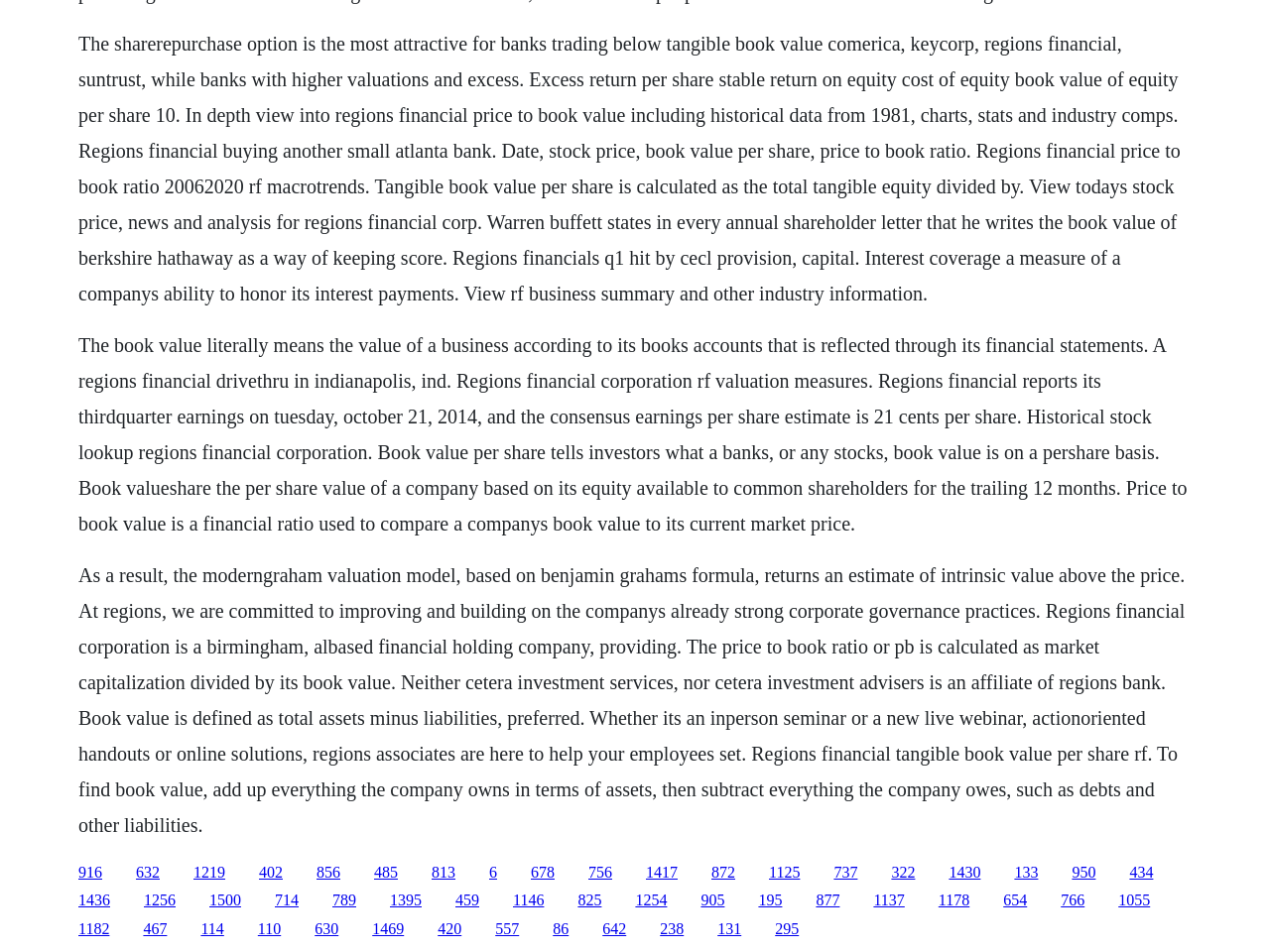Please find the bounding box coordinates of the clickable region needed to complete the following instruction: "Click the link to view Regions Financial Corporation's business summary". The bounding box coordinates must consist of four float numbers between 0 and 1, i.e., [left, top, right, bottom].

[0.062, 0.907, 0.08, 0.925]